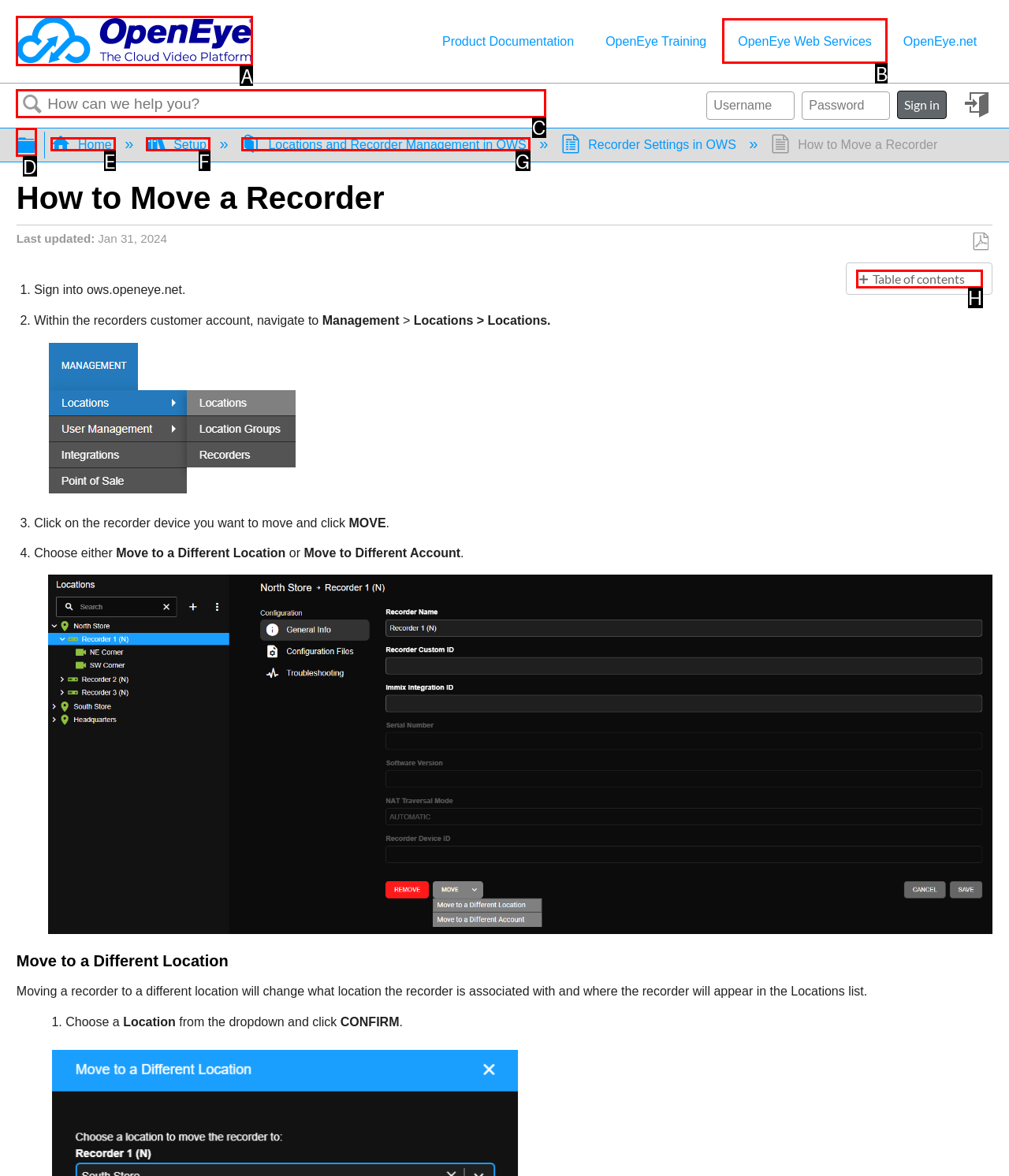Identify the appropriate lettered option to execute the following task: Search for something
Respond with the letter of the selected choice.

C